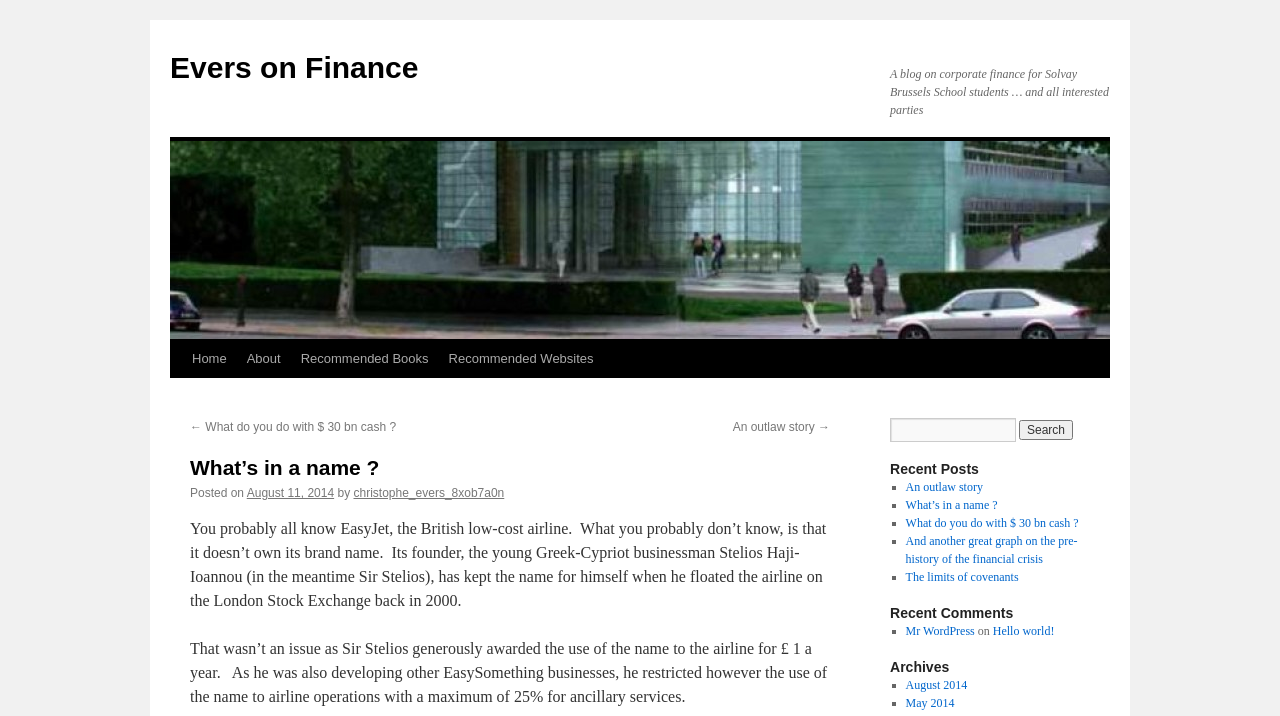Find the bounding box coordinates for the area that should be clicked to accomplish the instruction: "Read the recent post 'An outlaw story'".

[0.707, 0.67, 0.768, 0.69]